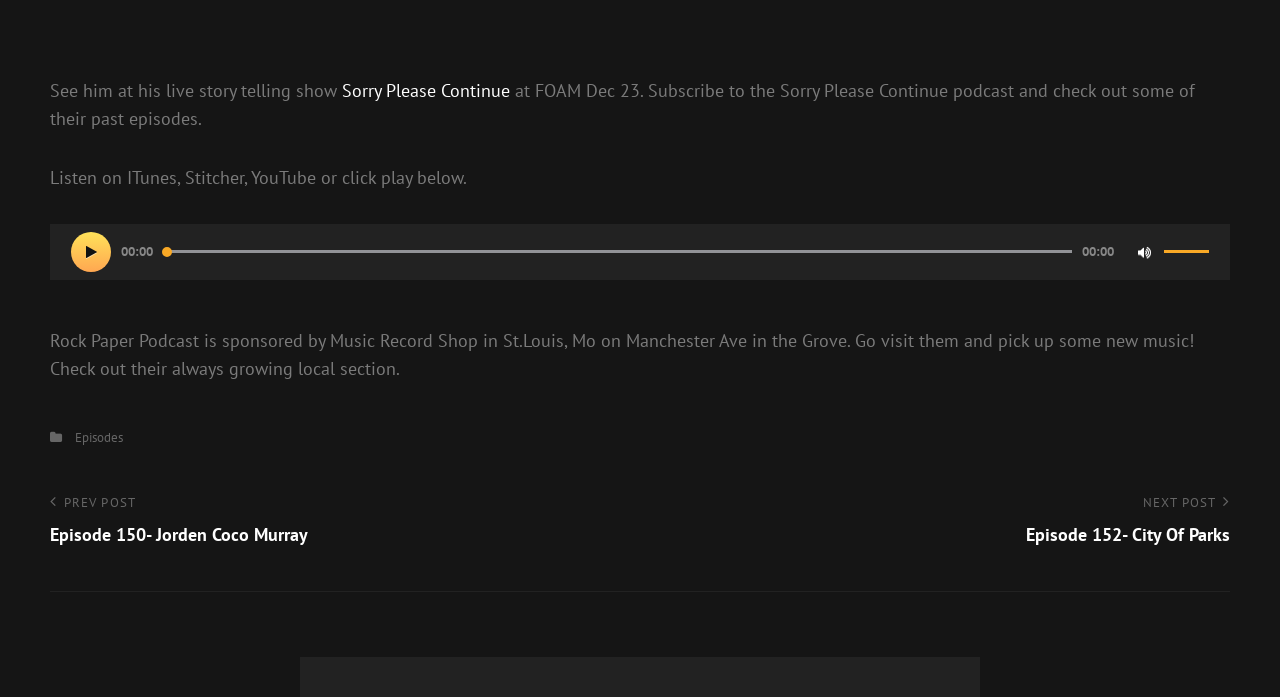Determine the bounding box coordinates for the clickable element required to fulfill the instruction: "Visit the previous post". Provide the coordinates as four float numbers between 0 and 1, i.e., [left, top, right, bottom].

[0.039, 0.708, 0.482, 0.788]